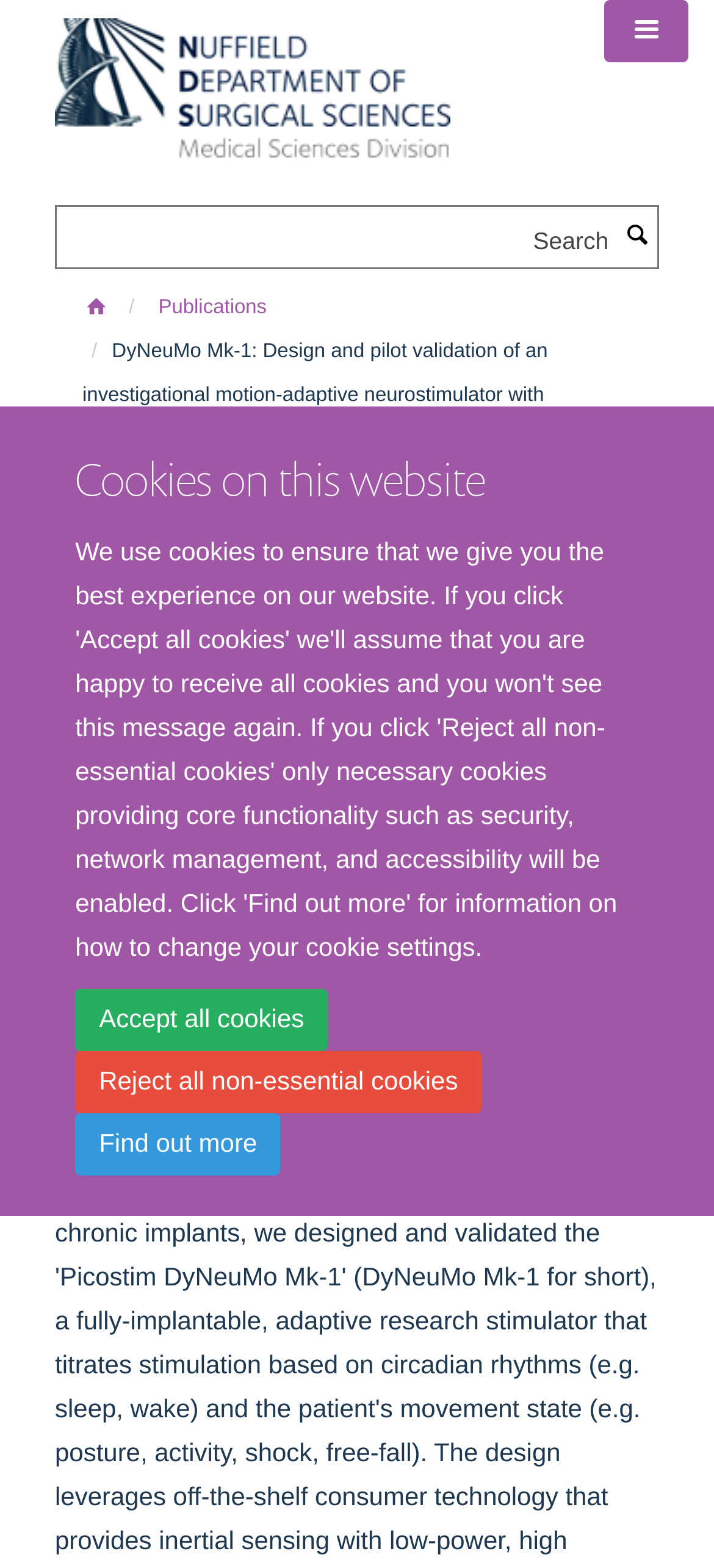Identify the bounding box of the UI element that matches this description: "title="Nuffield Department of Surgical Sciences"".

[0.077, 0.045, 0.631, 0.063]